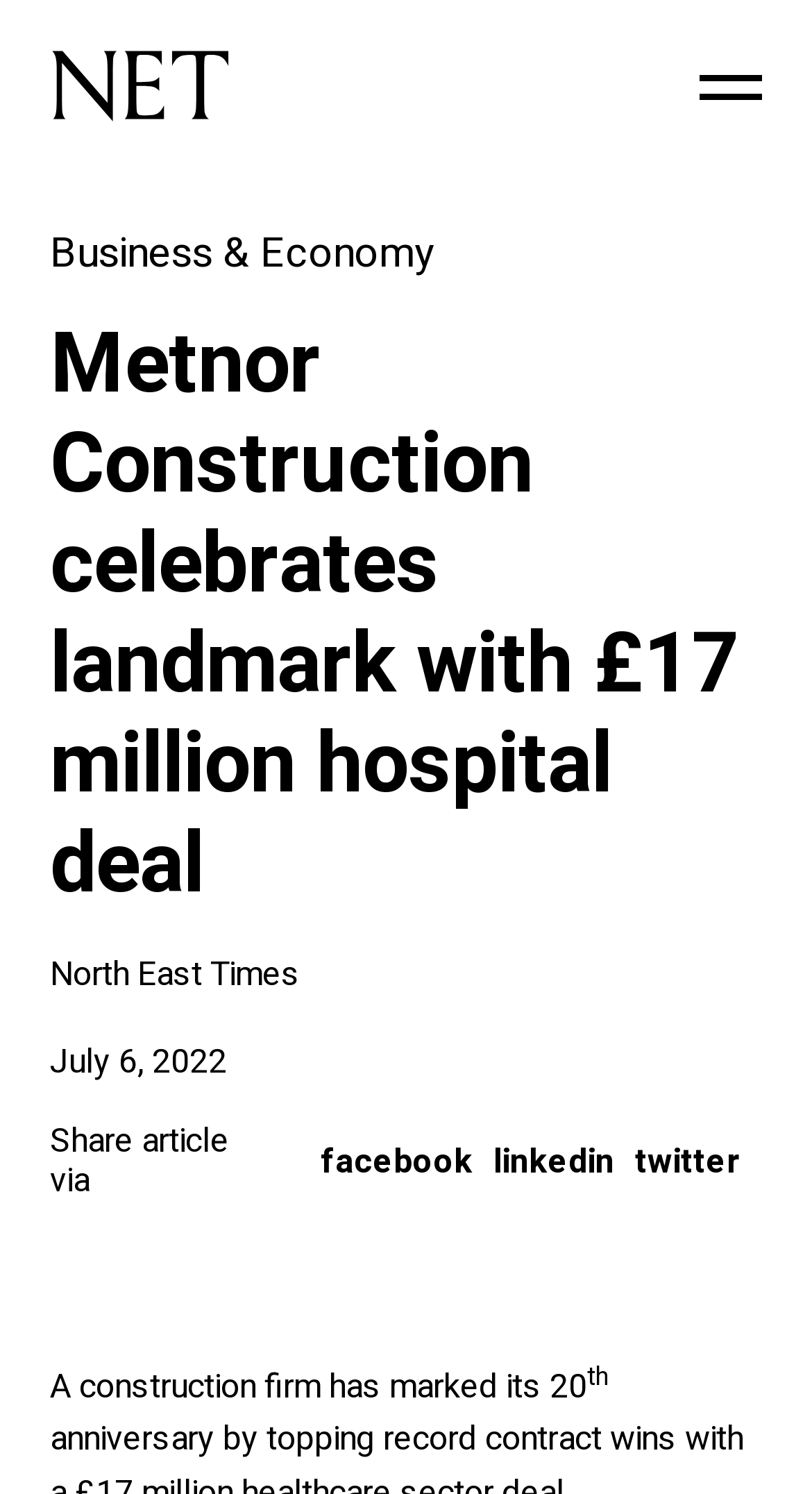Provide a single word or phrase to answer the given question: 
What is the value of the healthcare sector deal?

£17 million